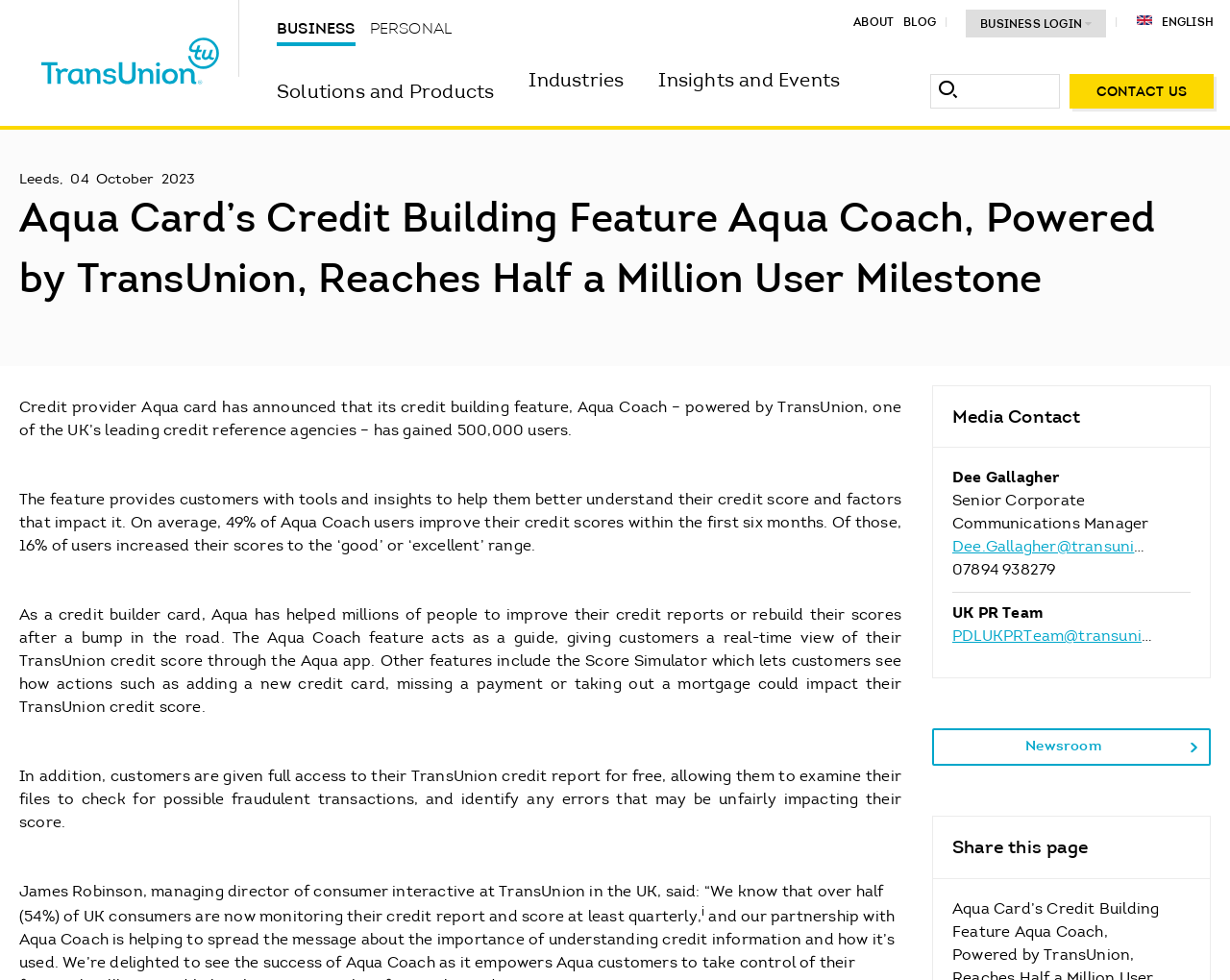Please find the bounding box coordinates of the element that must be clicked to perform the given instruction: "Click TransUnion link". The coordinates should be four float numbers from 0 to 1, i.e., [left, top, right, bottom].

[0.034, 0.054, 0.178, 0.07]